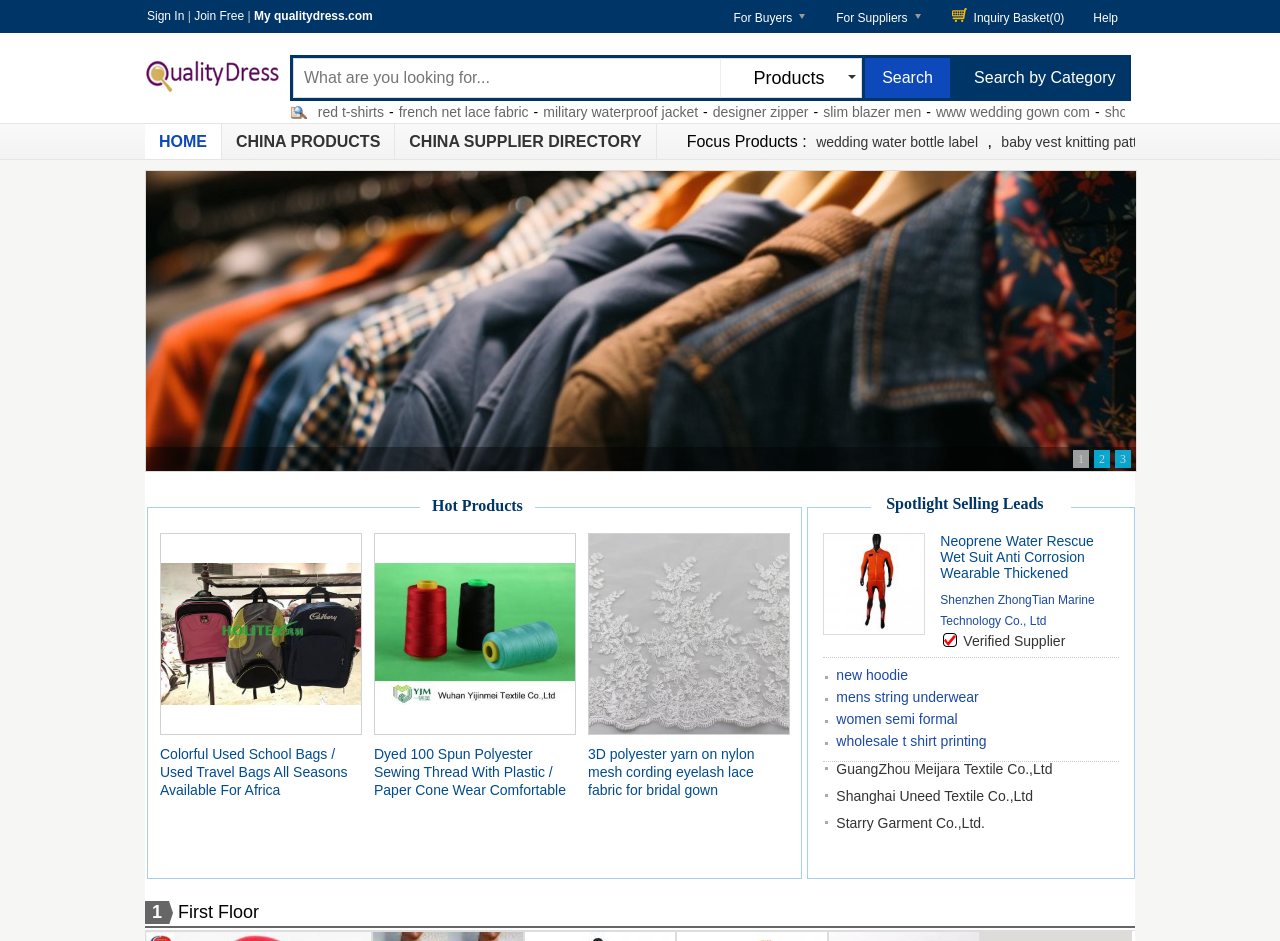What is the website's main purpose?
By examining the image, provide a one-word or phrase answer.

Find reliable China Suppliers & Manufacturers